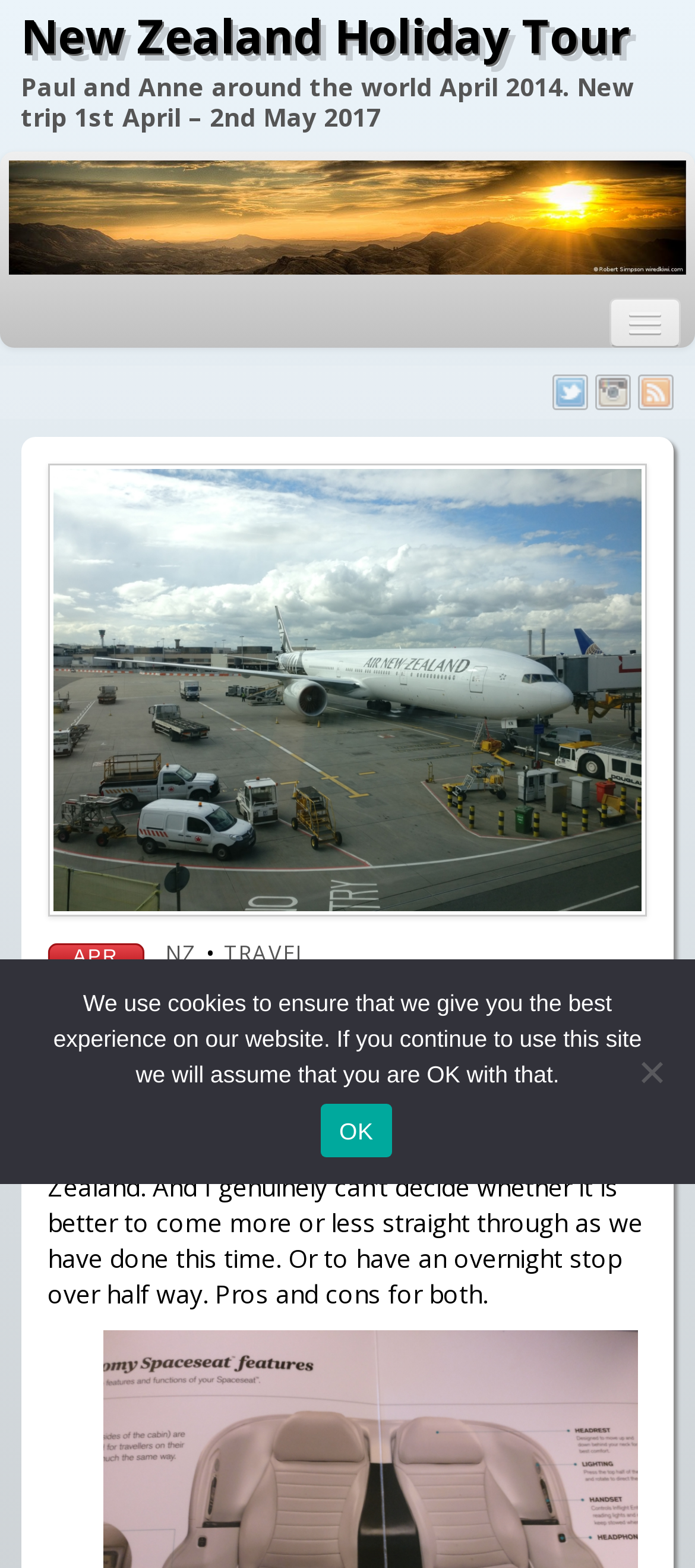Create an in-depth description of the webpage, covering main sections.

This webpage appears to be a travel blog, specifically documenting a trip to New Zealand in 2017. At the top of the page, there is a heading that reads "New Zealand Holiday Tour" with a link to the same title. Below this, there is a larger heading that provides more details about the trip, including the dates and the authors, Paul and Anne.

To the right of the larger heading, there is an image with the same title as the heading. Below this, there is a navigation menu with links to various sections of the website, including "Home", "Useful NZ Tourism Links", "All Posts", and more.

On the right side of the page, there are social media links to Twitter, Instagram, and RSS Feed. Below these links, there is a section with a header that reads "APR 2017" and includes links to "NZ" and "TRAVEL". 

The main content of the page begins with a heading that reads "On our way 2017" and is followed by a paragraph of text written by Anne, discussing the long journey from the UK to New Zealand and the pros and cons of different travel routes. 

At the bottom of the page, there is a link to "AirNZ Premium Economy Seats". There is also a cookie notice dialog box that appears on the page, informing users about the website's use of cookies and providing an "OK" button to acknowledge this.